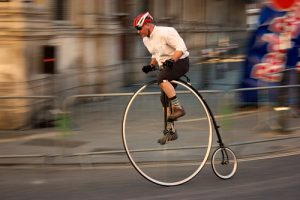Give a thorough description of the image, including any visible elements and their relationships.

The image depicts a cyclist skillfully riding a Penny Farthing, a vintage bicycle characterized by its large front wheel and smaller rear wheel. The rider, donned in a white shirt and protective gear, exudes a sense of excitement as he navigates through a dynamic setting, likely during a cycling event or competition. The background features blurred elements, suggesting speed and movement, while the backdrop includes structures that hint at an urban environment. This image aptly embodies the spirit of adventure and the joy of cycling, particularly for those developing their skills, as highlighted in discussions about supporting beginner cyclists during rides.